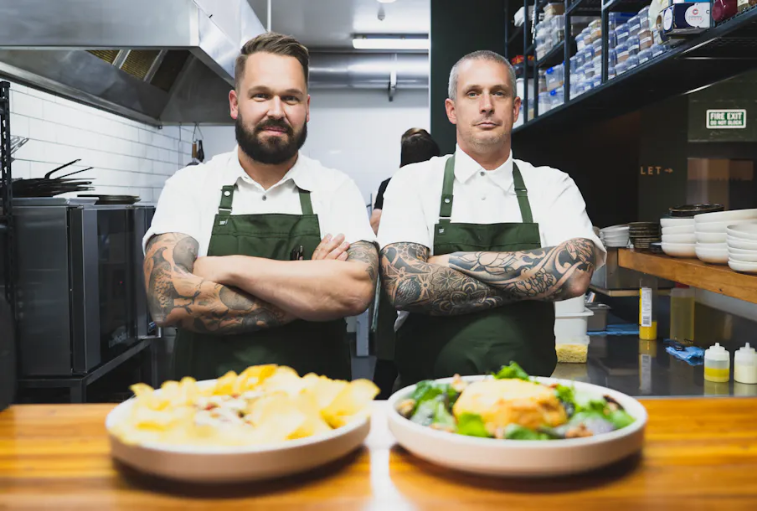Detail everything you observe in the image.

This vibrant image features two tattooed chefs standing confidently in a bustling kitchen environment, showcasing their culinary prowess. Both chefs are dressed in crisp white shirts paired with dark green aprons, emphasizing a professional yet stylish look. They stand with arms crossed, exuding a sense of camaraderie and teamwork as they pose with dishes in front of them.

In the foreground, two beautifully presented plates are showcased: one adorned with an assortment of crispy chips and fresh greens, and the other featuring a colorful salad, highlighting the care and creativity that goes into their dishes. The kitchen behind them is well-organized and lively, filled with ingredients and equipment, illustrating a dedication to the culinary arts.

This image captures the essence of the upcoming food and wine festival, where these talented chefs will likely showcase their skills, delighting attendees with delicious flavors and innovative cooking techniques.